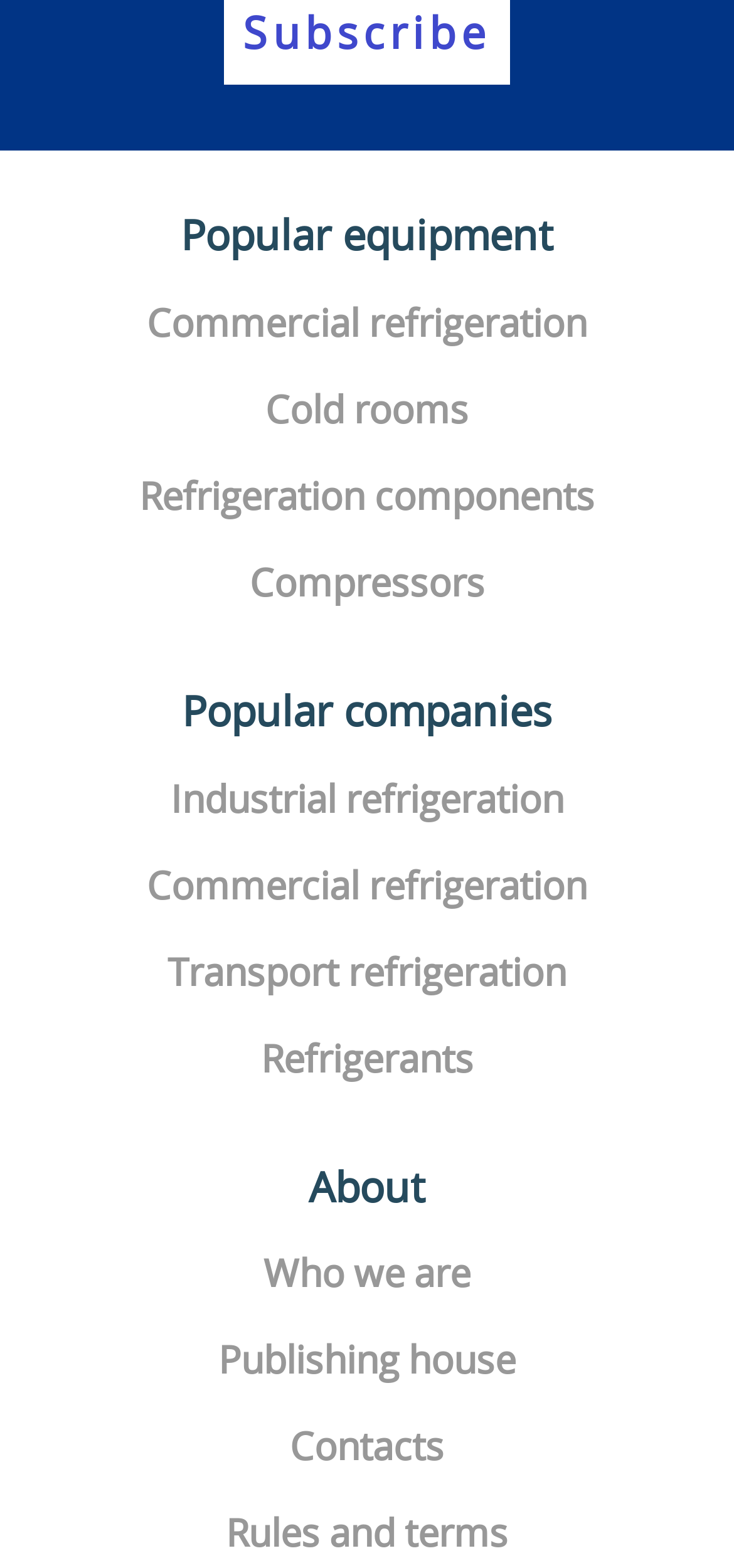Locate the bounding box coordinates of the element that should be clicked to fulfill the instruction: "Take the test".

None